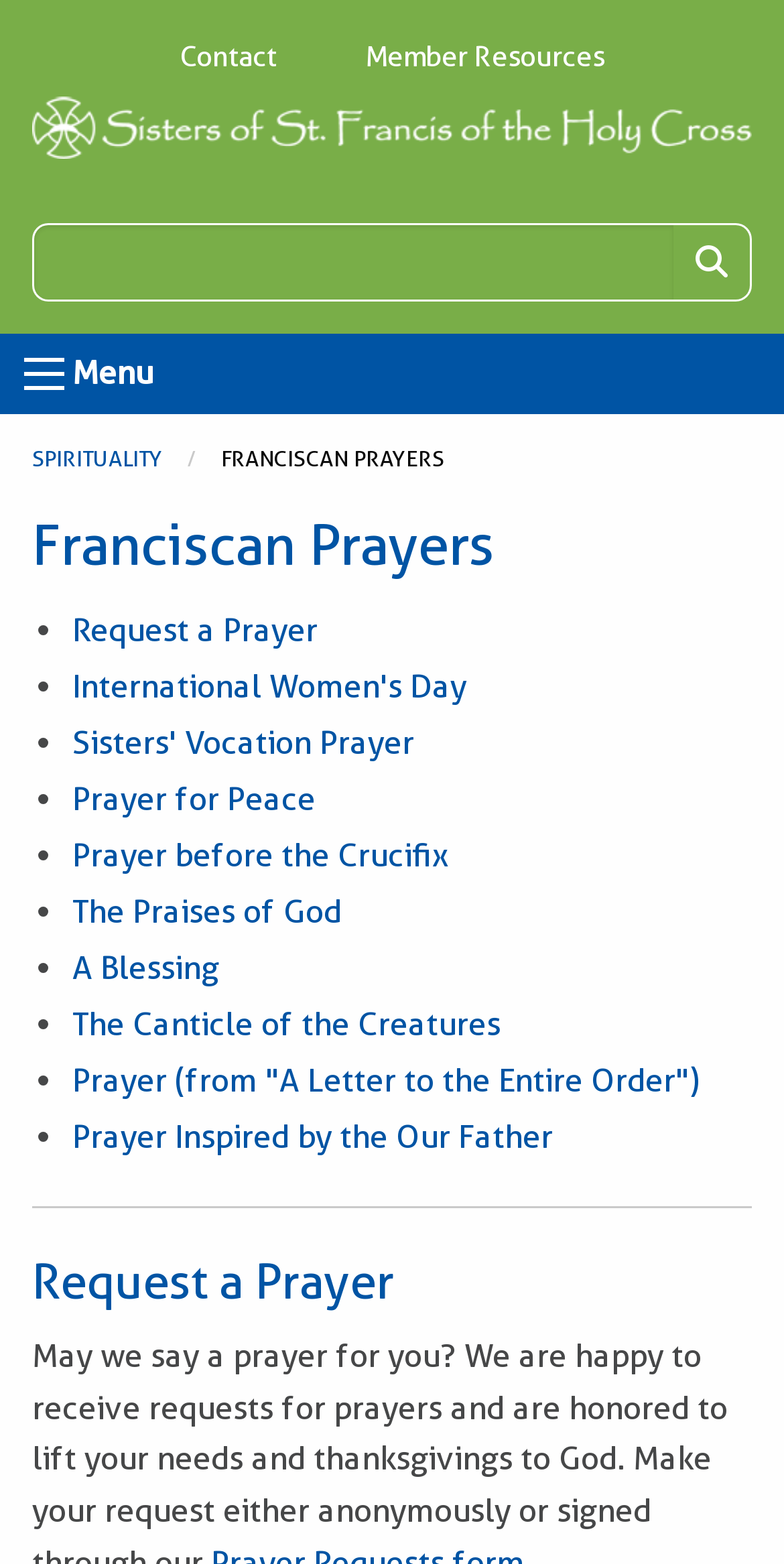Locate and provide the bounding box coordinates for the HTML element that matches this description: "The Canticle of the Creatures".

[0.092, 0.642, 0.638, 0.666]